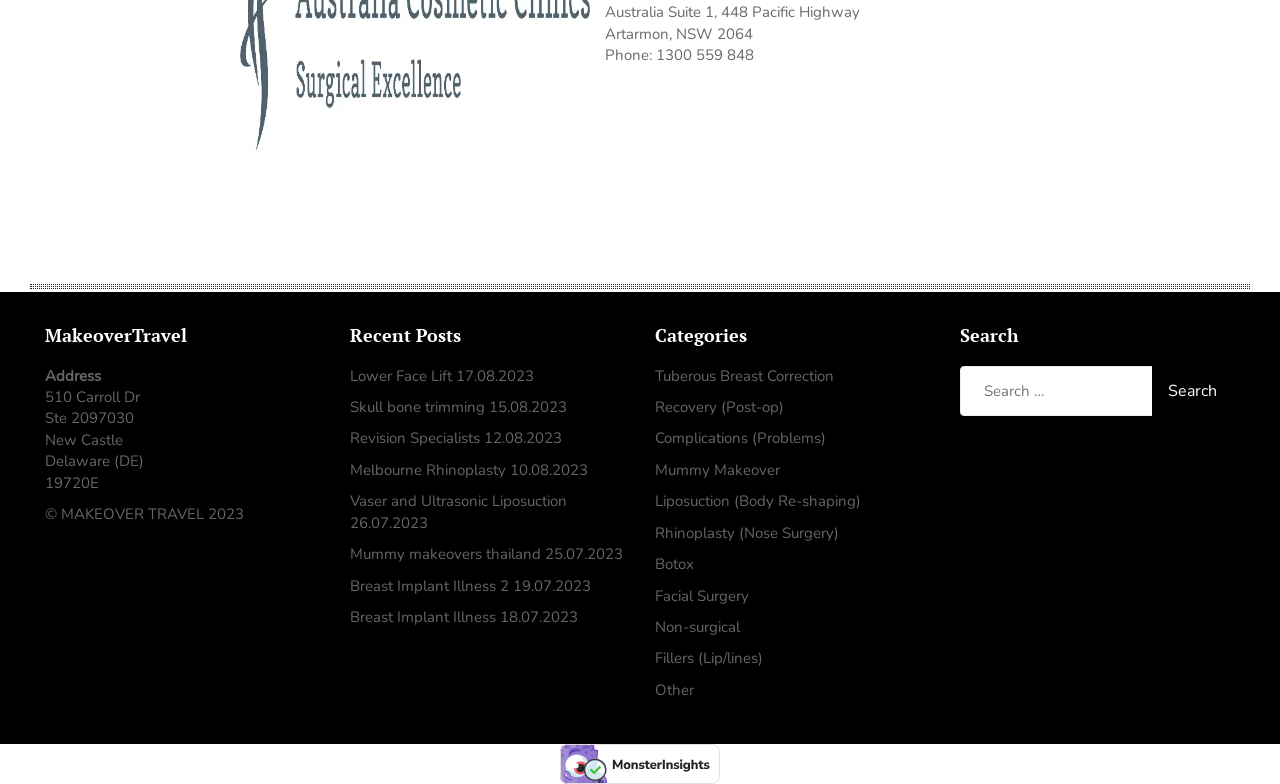Please analyze the image and give a detailed answer to the question:
What is the category of 'Rhinoplasty (Nose Surgery)'?

The category of 'Rhinoplasty (Nose Surgery)' can be found in the 'Categories' section of the webpage, where it is listed under 'Facial Surgery'.